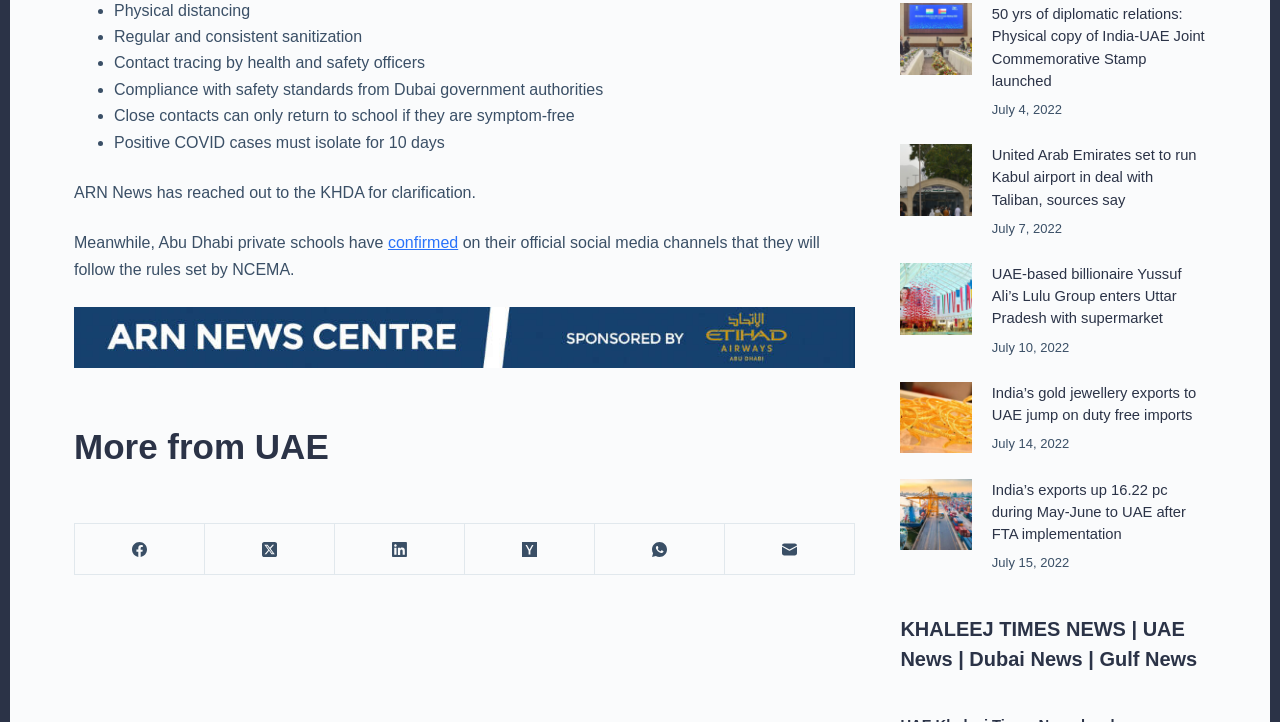Analyze the image and provide a detailed answer to the question: What is the purpose of the links at the bottom of the page?

The links at the bottom of the page appear to be social media links, allowing users to share the content on various platforms such as Facebook, Twitter, LinkedIn, and WhatsApp.